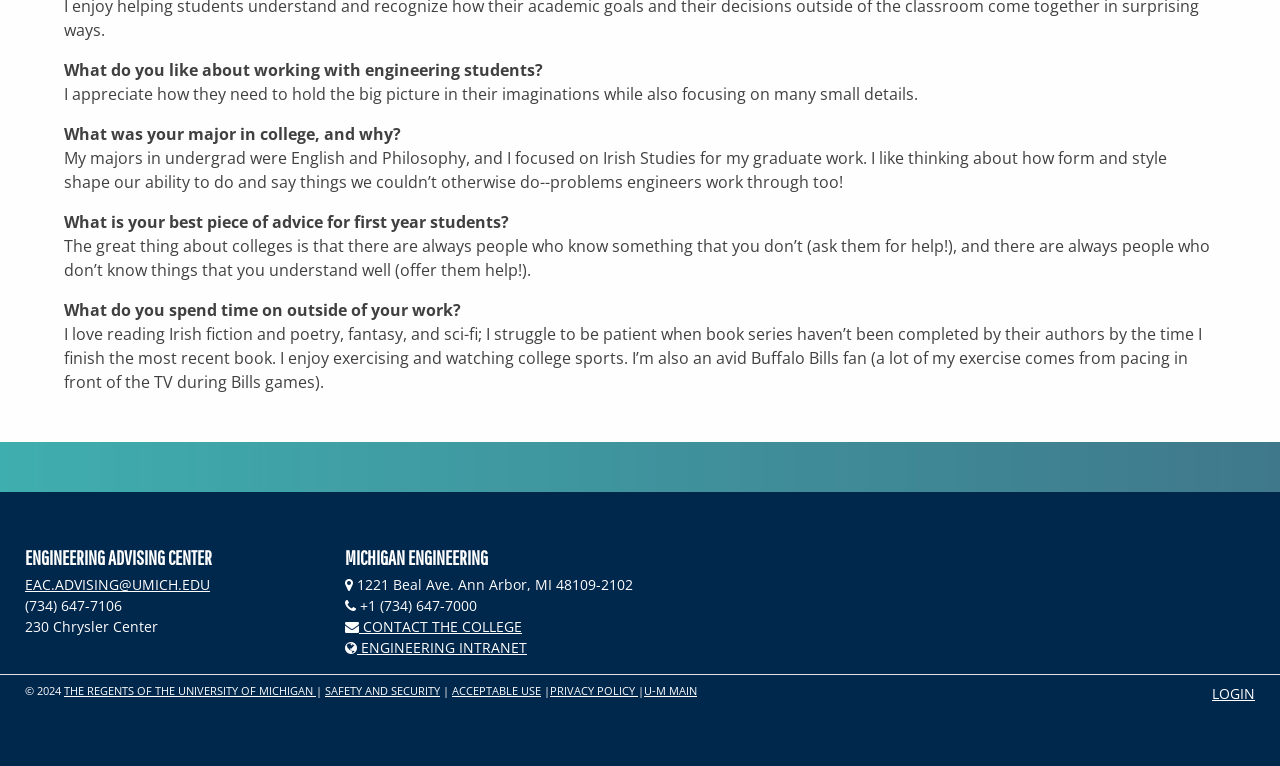Given the description "eac.advising@umich.edu", determine the bounding box of the corresponding UI element.

[0.02, 0.751, 0.164, 0.776]